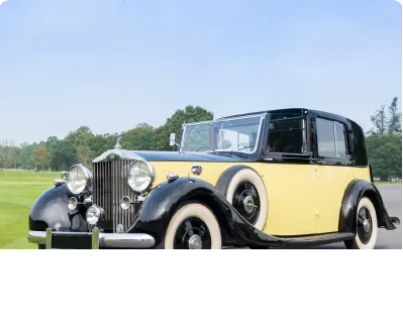What is the background of the image?
Provide a one-word or short-phrase answer based on the image.

Lush greenery